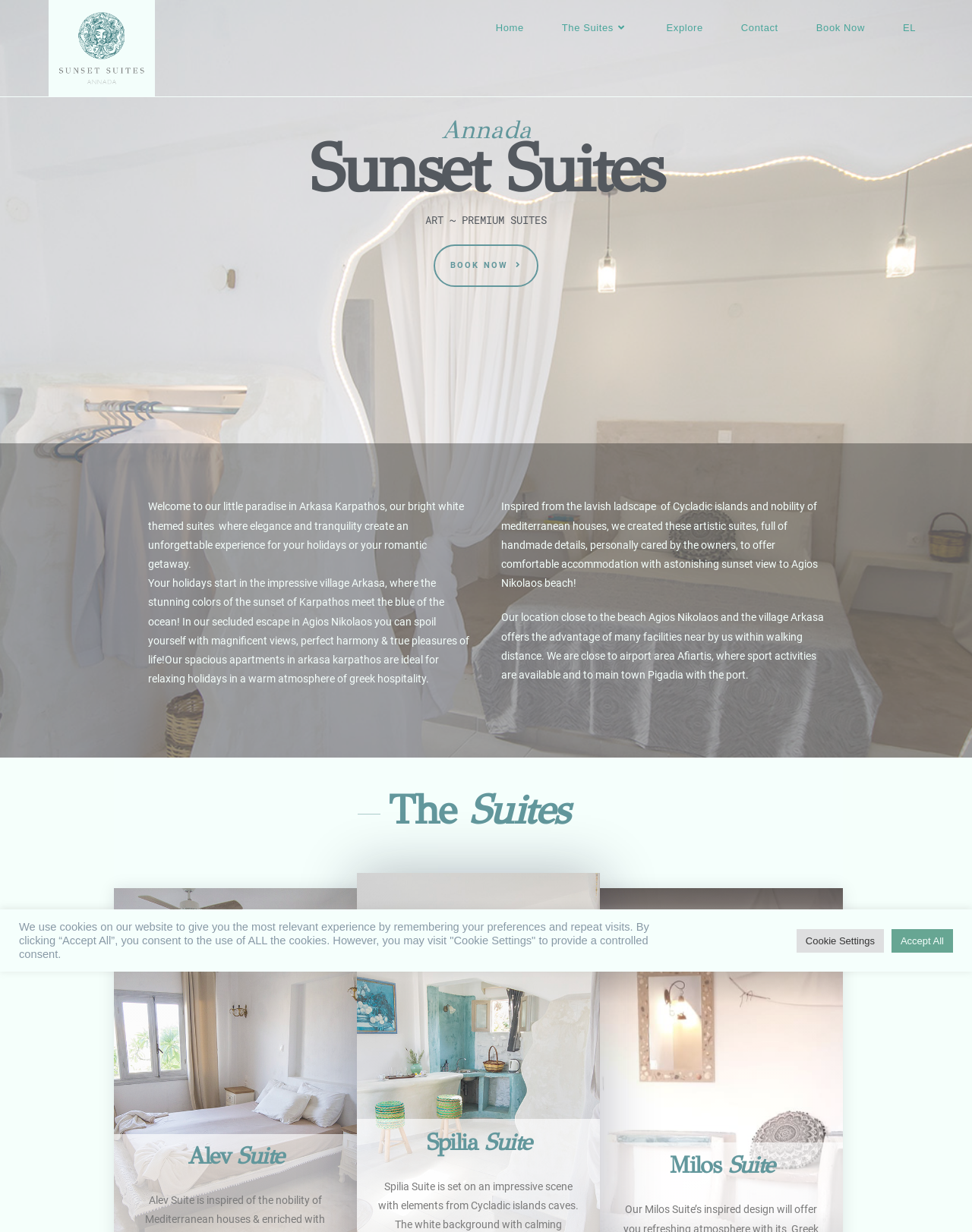What is the advantage of the suites' location?
From the screenshot, provide a brief answer in one word or phrase.

Many facilities nearby